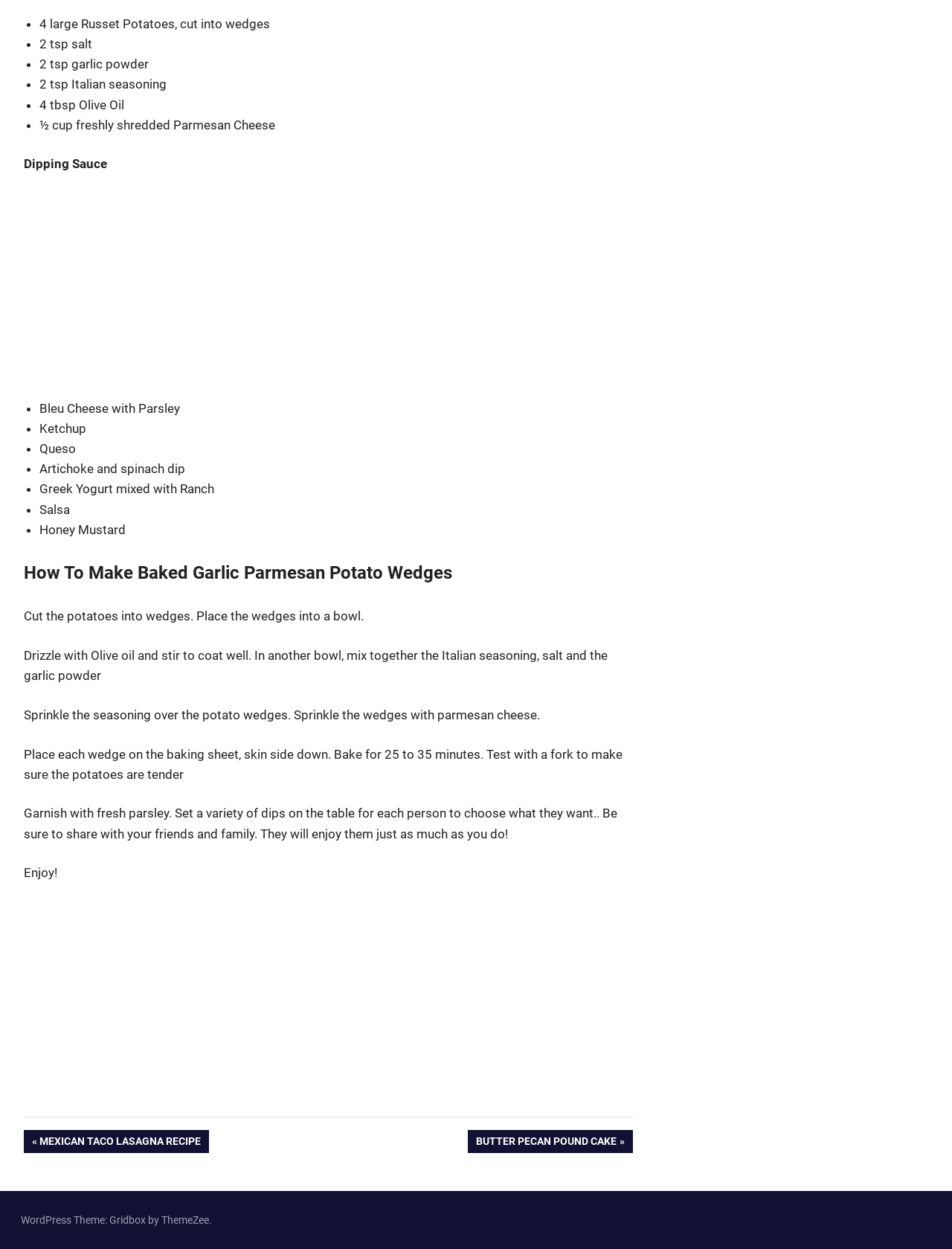What is the main ingredient in the recipe?
Provide a one-word or short-phrase answer based on the image.

Potatoes